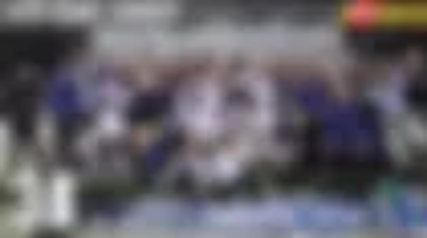What is the sense conveyed by the expressions of the individuals?
We need a detailed and meticulous answer to the question.

The caption states that the expressions of the individuals convey excitement and camaraderie, underscoring a sense of unity among them.